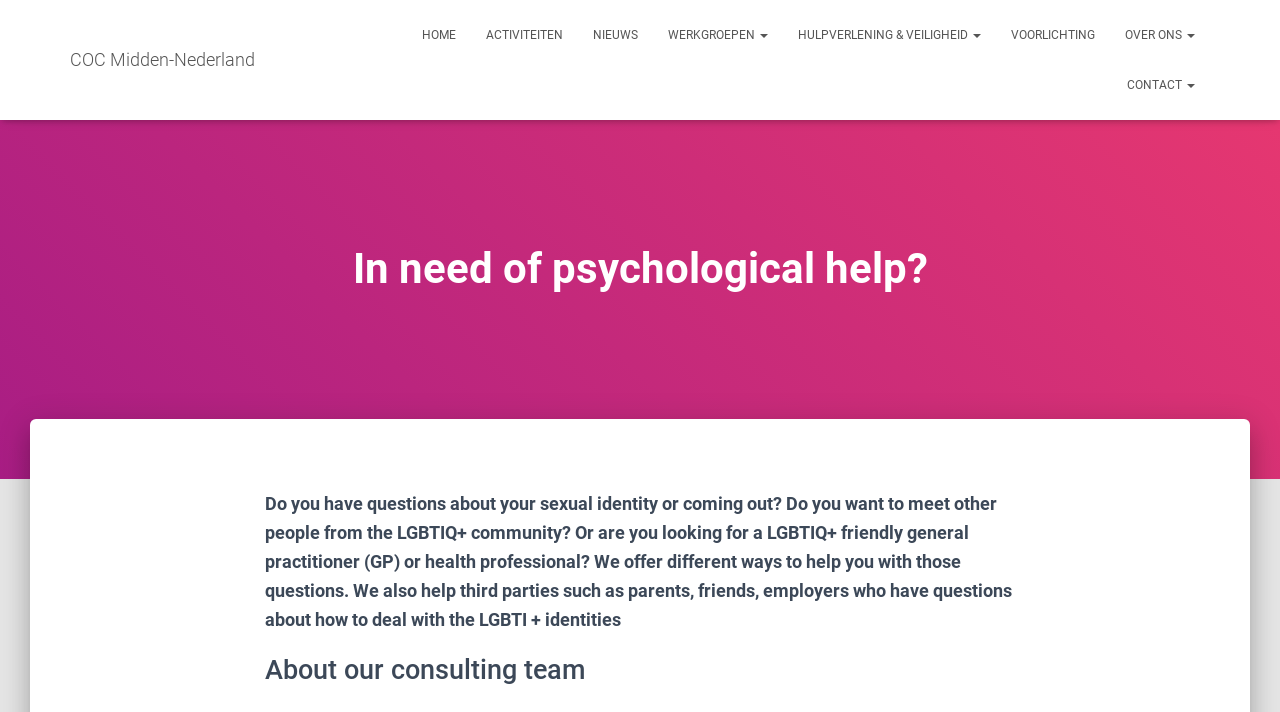Please determine the bounding box coordinates of the element to click in order to execute the following instruction: "Contact COC Midden-Nederland". The coordinates should be four float numbers between 0 and 1, specified as [left, top, right, bottom].

[0.869, 0.084, 0.945, 0.154]